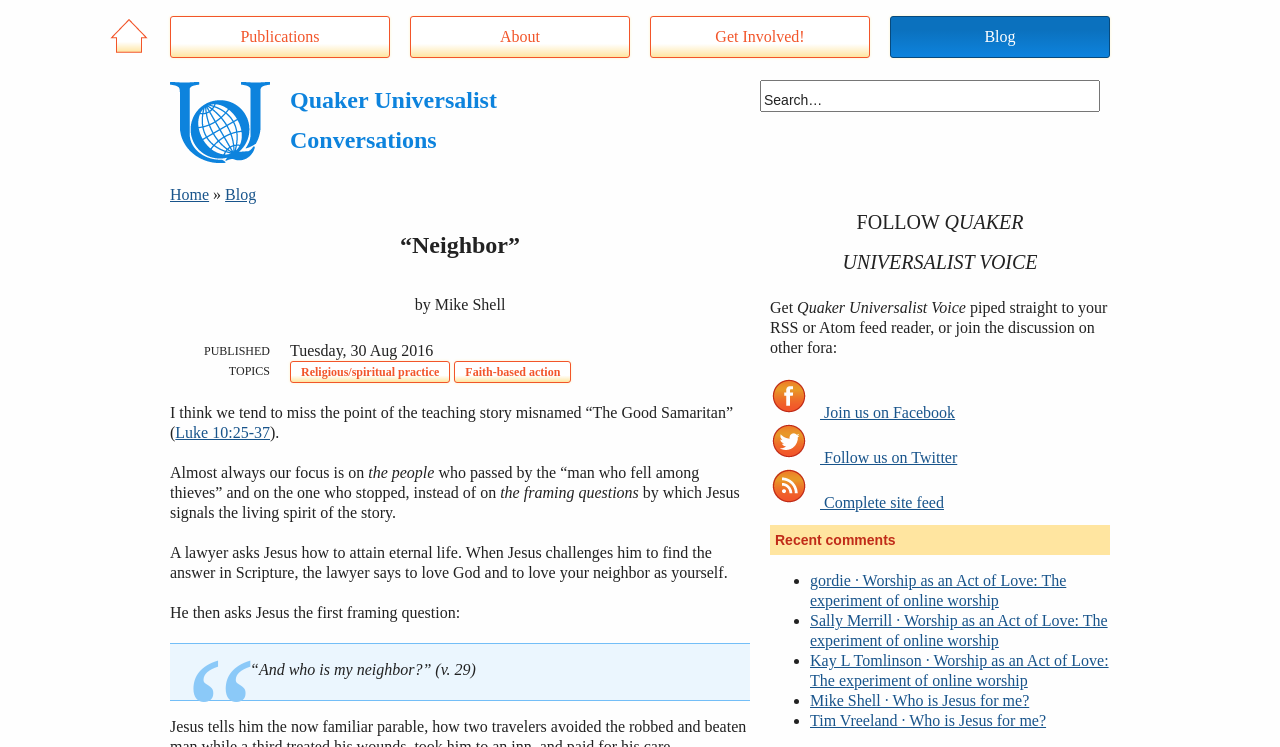Identify the bounding box coordinates of the clickable section necessary to follow the following instruction: "Read the blog post '“Neighbor” by Mike Shell'". The coordinates should be presented as four float numbers from 0 to 1, i.e., [left, top, right, bottom].

[0.133, 0.301, 0.586, 0.435]